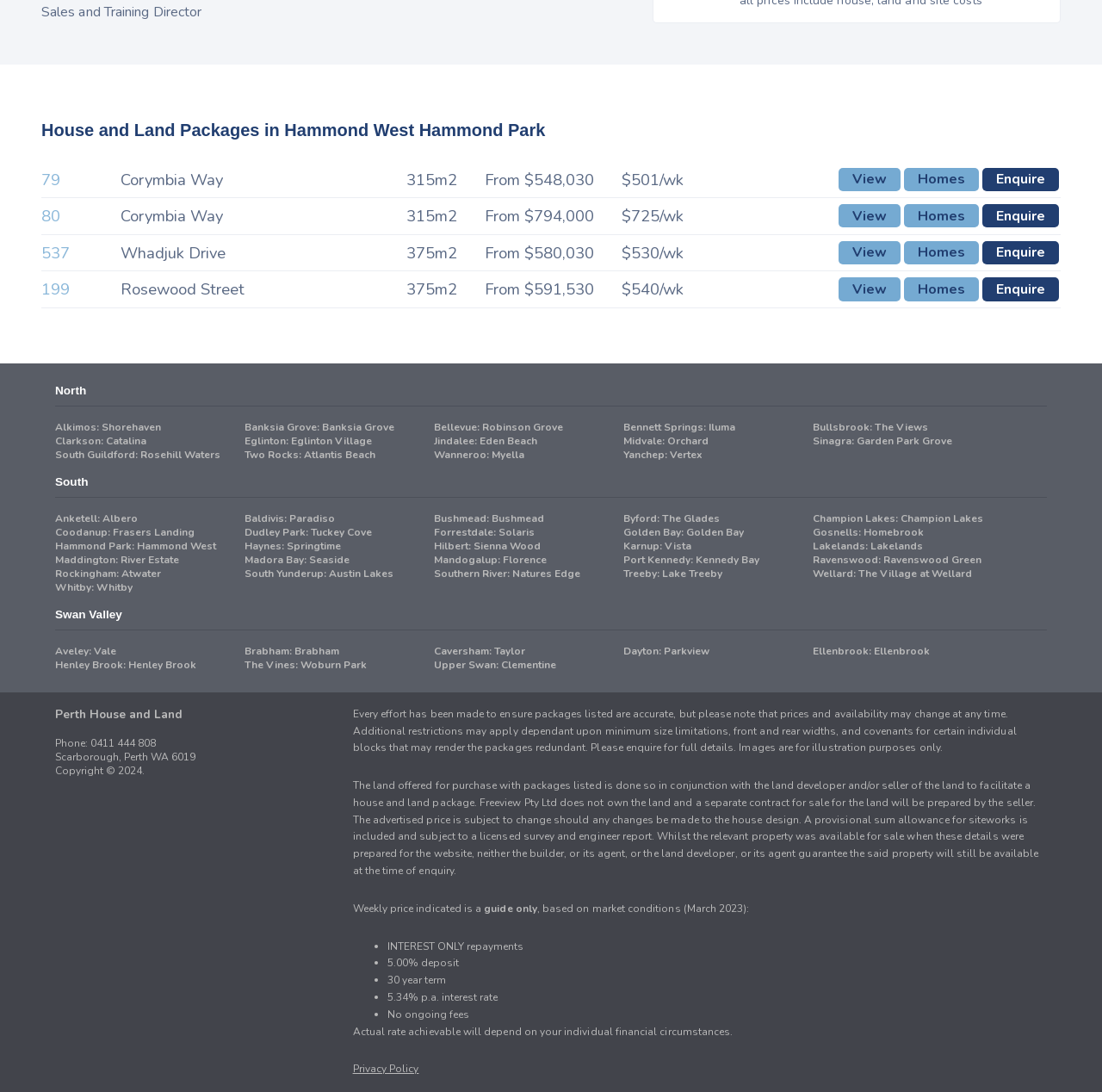Using the webpage screenshot and the element description Wanneroo: Myella, determine the bounding box coordinates. Specify the coordinates in the format (top-left x, top-left y, bottom-right x, bottom-right y) with values ranging from 0 to 1.

[0.394, 0.41, 0.48, 0.423]